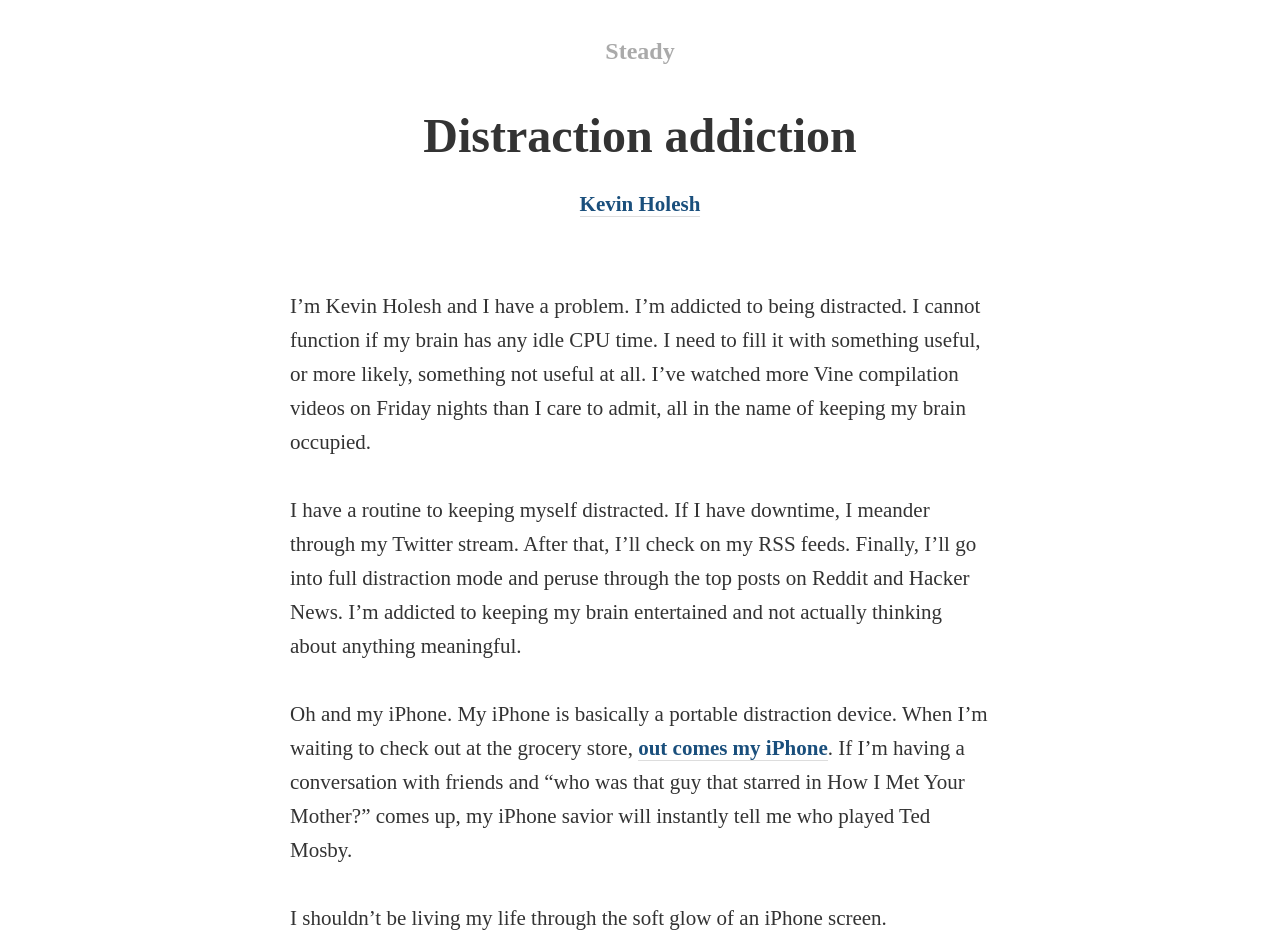Provide a brief response using a word or short phrase to this question:
What device does the author use to distract themselves?

iPhone